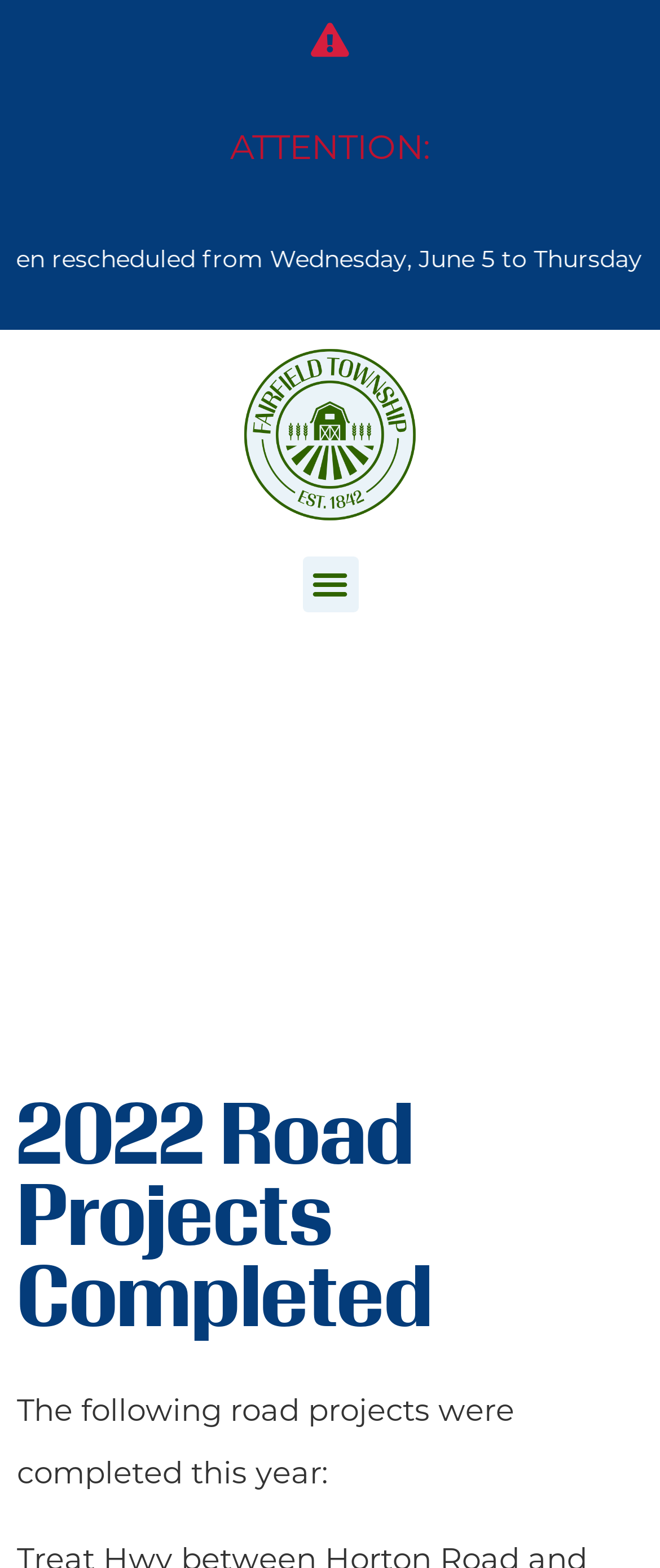Identify and generate the primary title of the webpage.

2022 Road Projects Completed